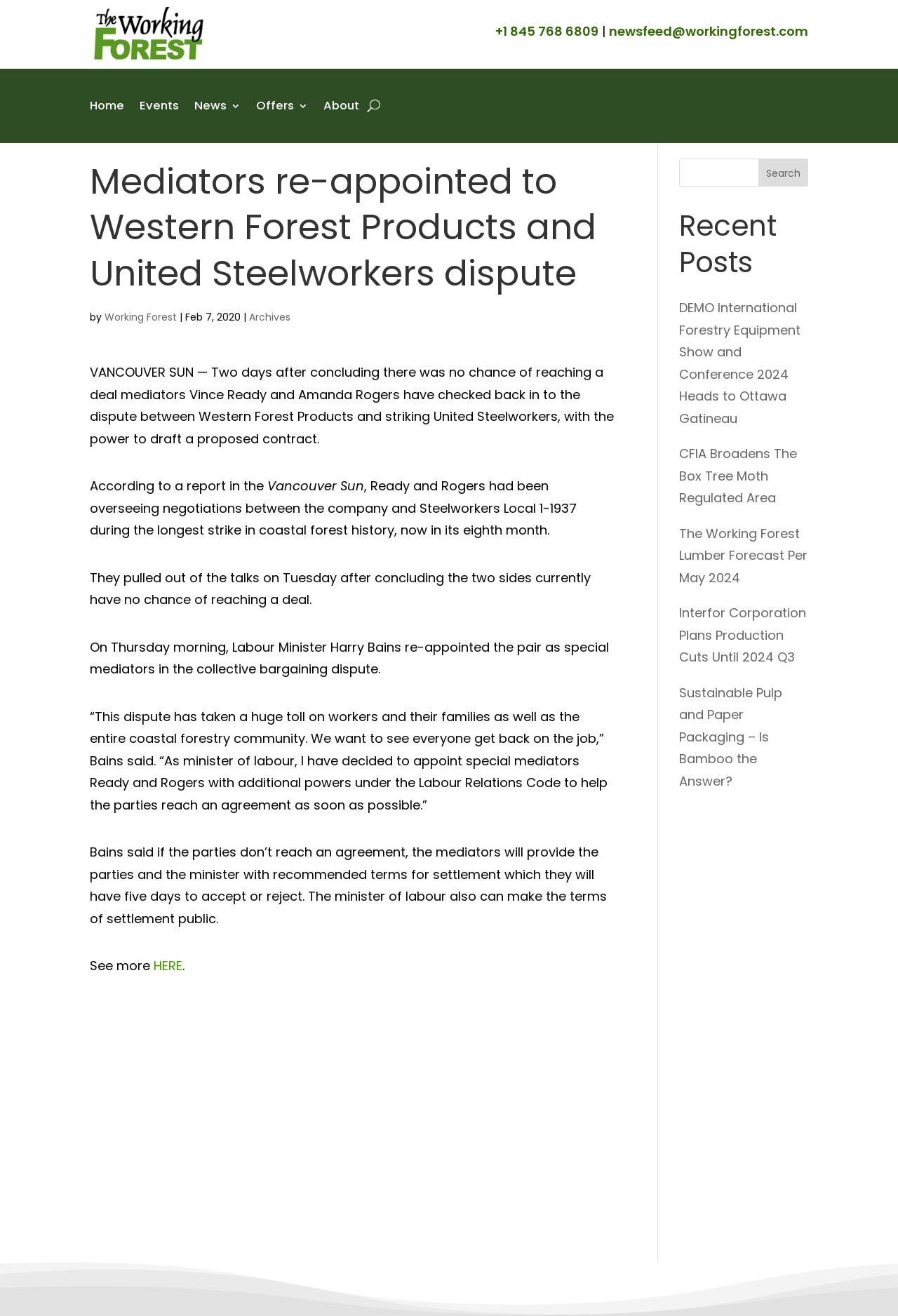Create a detailed summary of all the visual and textual information on the webpage.

This webpage is about the Working Forest, a forestry-related news and information website. At the top left corner, there is an official Working Forest logo image. Below the logo, there are several navigation links, including "Home", "Events", "News 3", "Offers 3", and "About". 

To the right of the navigation links, there is a button with the letter "U" and a search bar with a "Search" button. 

The main content of the webpage is an article about mediators being re-appointed to a dispute between Western Forest Products and United Steelworkers. The article title is "Mediators re-appointed to Western Forest Products and United Steelworkers dispute". Below the title, there is a byline with the author's name and the date "Feb 7, 2020". 

The article text is divided into several paragraphs, describing the situation and quotes from Labour Minister Harry Bains. At the end of the article, there is a "See more" link. 

Below the article, there is an iframe containing an advertisement. 

On the right side of the webpage, there is a section titled "Recent Posts" with several links to other news articles, including "DEMO International Forestry Equipment Show and Conference 2024 Heads to Ottawa Gatineau", "CFIA Broadens The Box Tree Moth Regulated Area", and others.